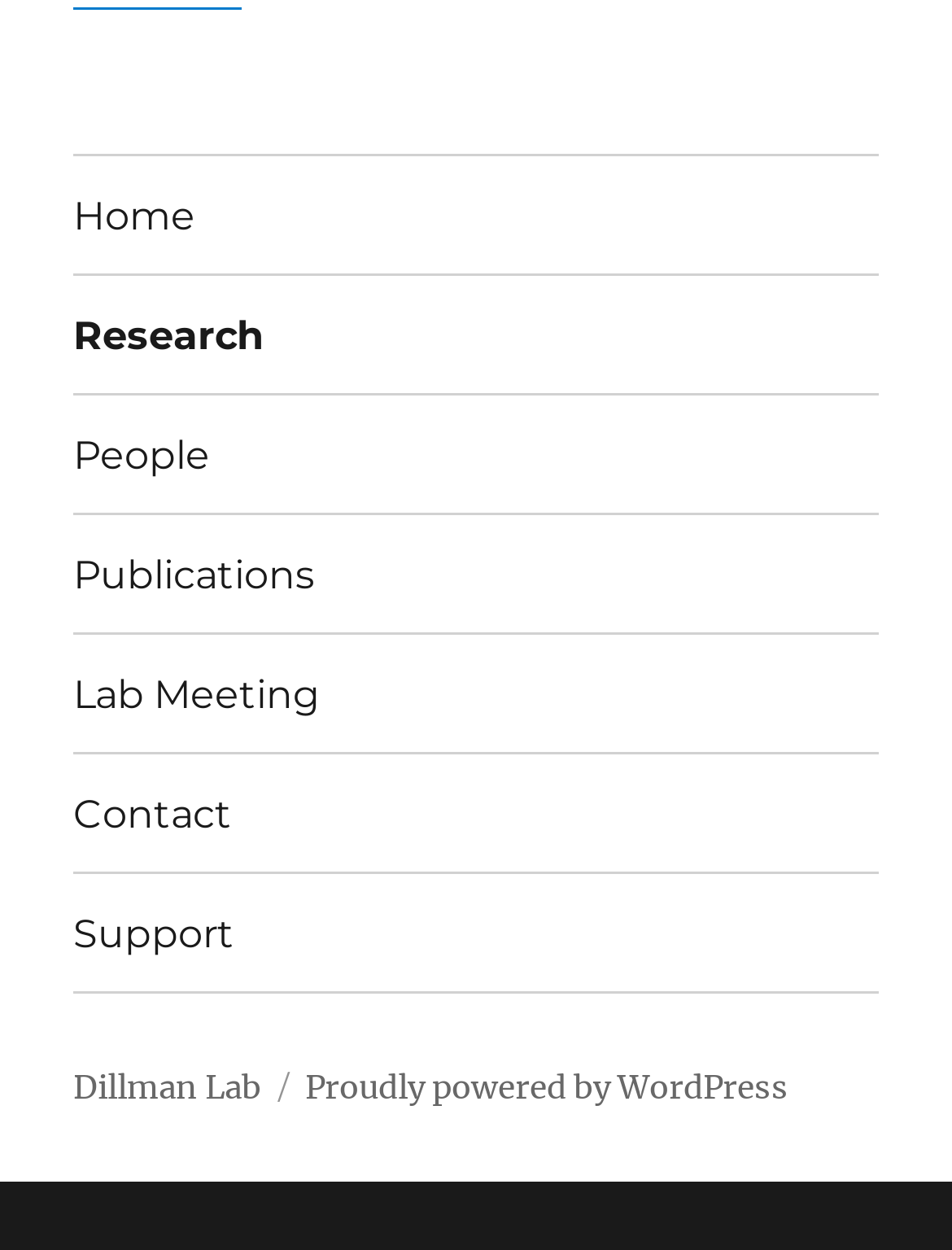Reply to the question with a single word or phrase:
How many images are on the webpage?

1